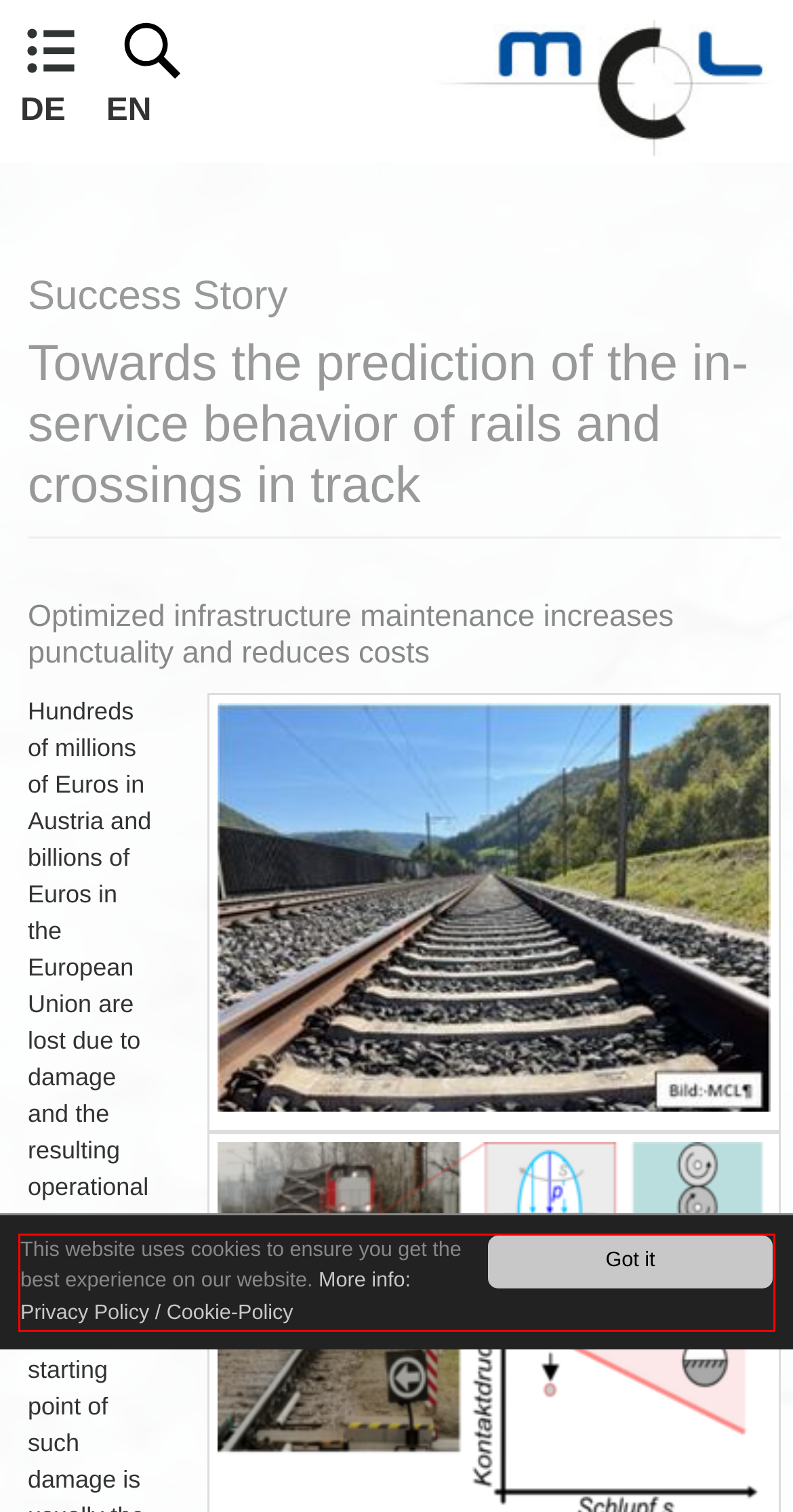Given a screenshot of a webpage with a red bounding box, extract the text content from the UI element inside the red bounding box.

This website uses cookies to ensure you get the best experience on our website. More info: Privacy Policy / Cookie-Policy